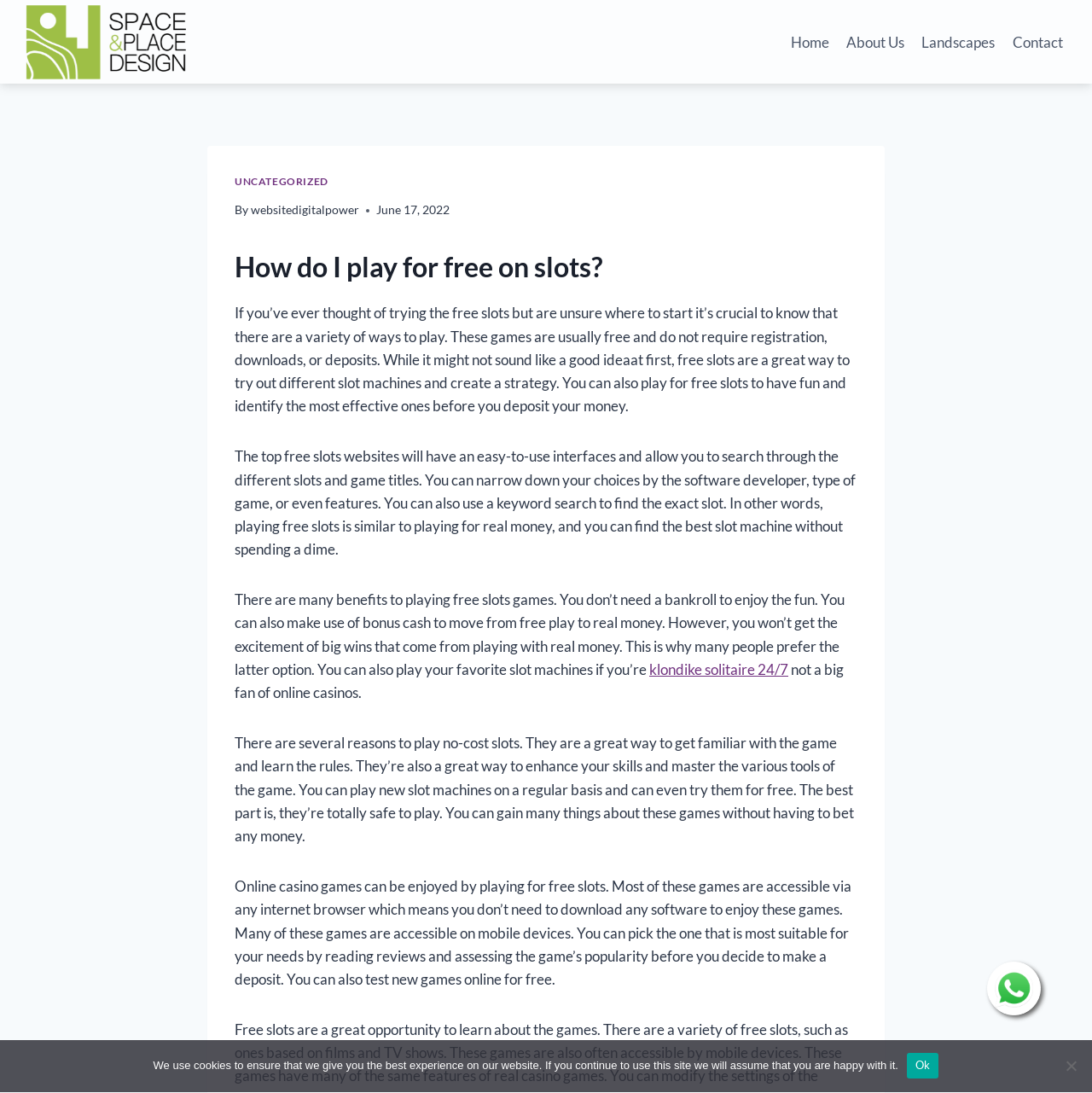Provide a brief response to the question using a single word or phrase: 
Why are free slots a great way to get familiar with the game?

To learn the rules